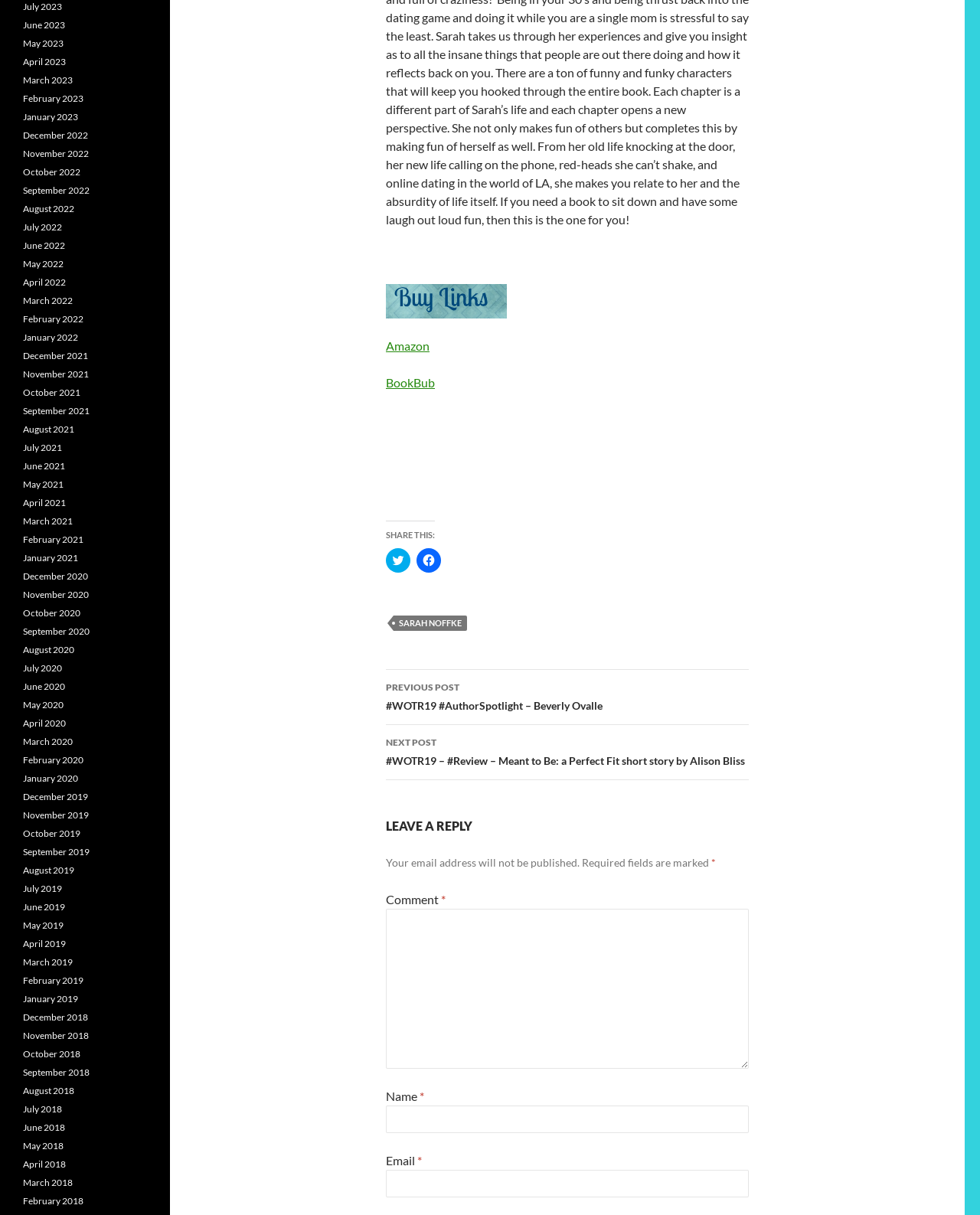What is the purpose of the 'Post navigation' section?
Answer the question with just one word or phrase using the image.

Navigating posts